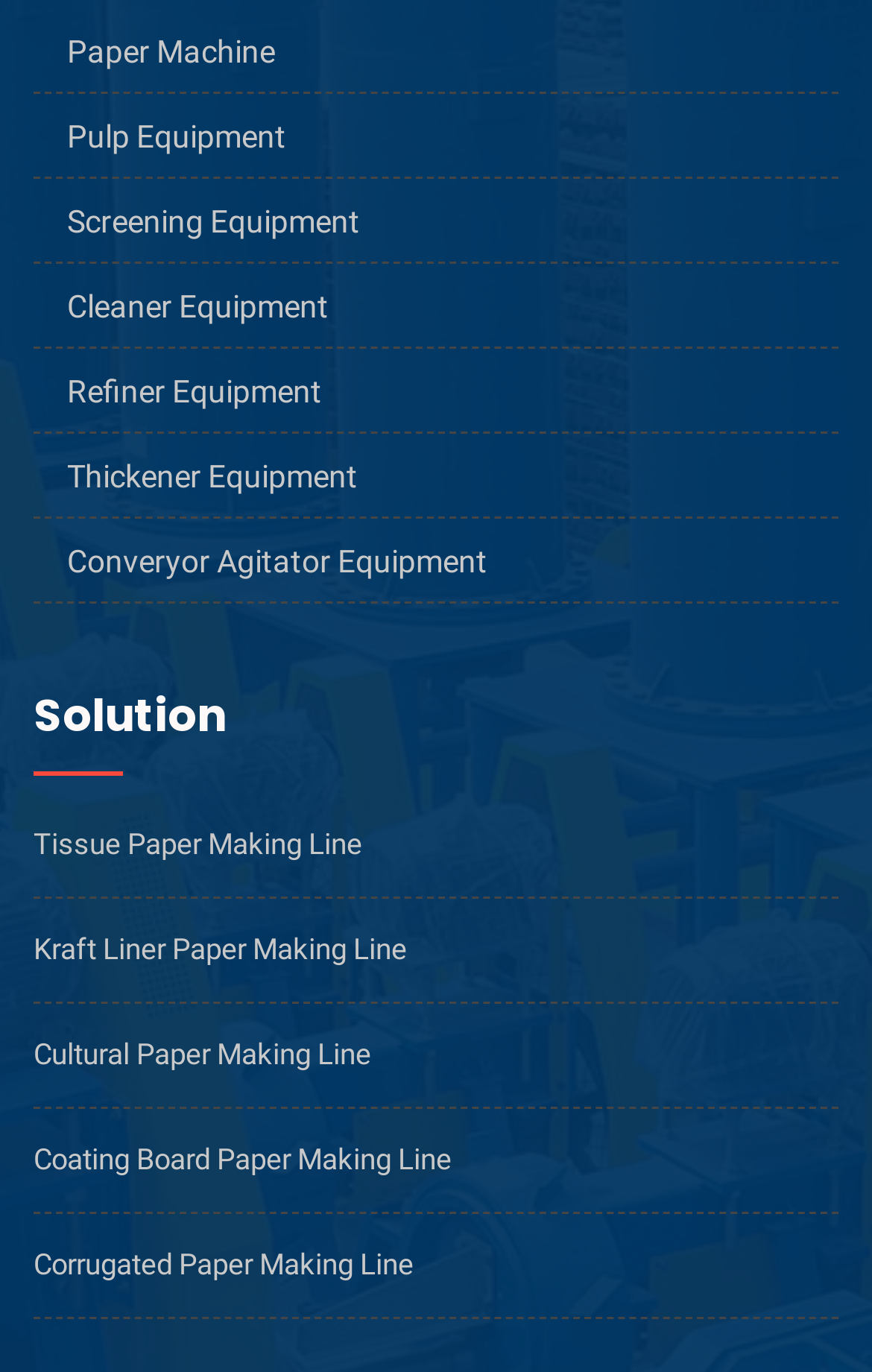Identify the bounding box of the HTML element described here: "Coating Board Paper Making Line". Provide the coordinates as four float numbers between 0 and 1: [left, top, right, bottom].

[0.038, 0.828, 0.962, 0.864]